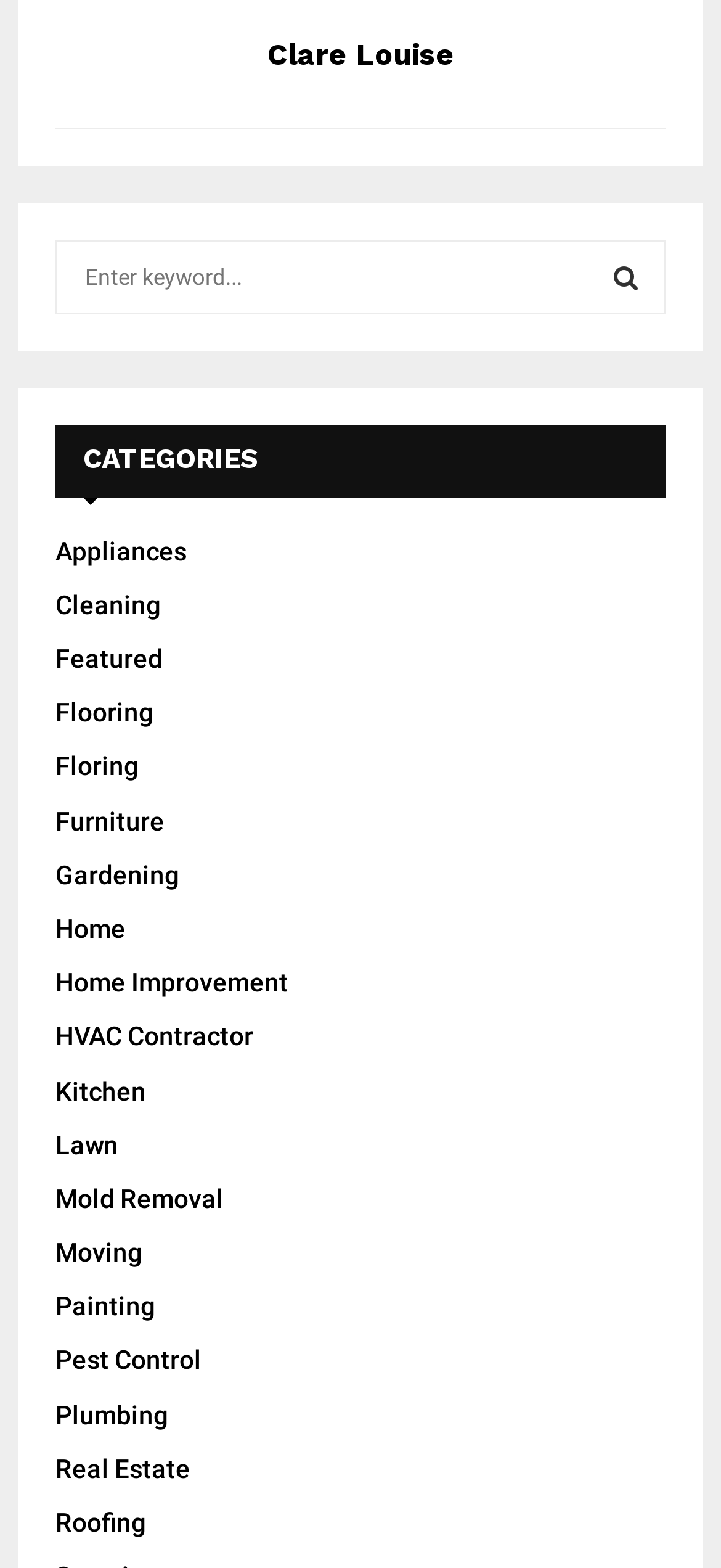Pinpoint the bounding box coordinates for the area that should be clicked to perform the following instruction: "View Flooring".

[0.077, 0.479, 0.192, 0.498]